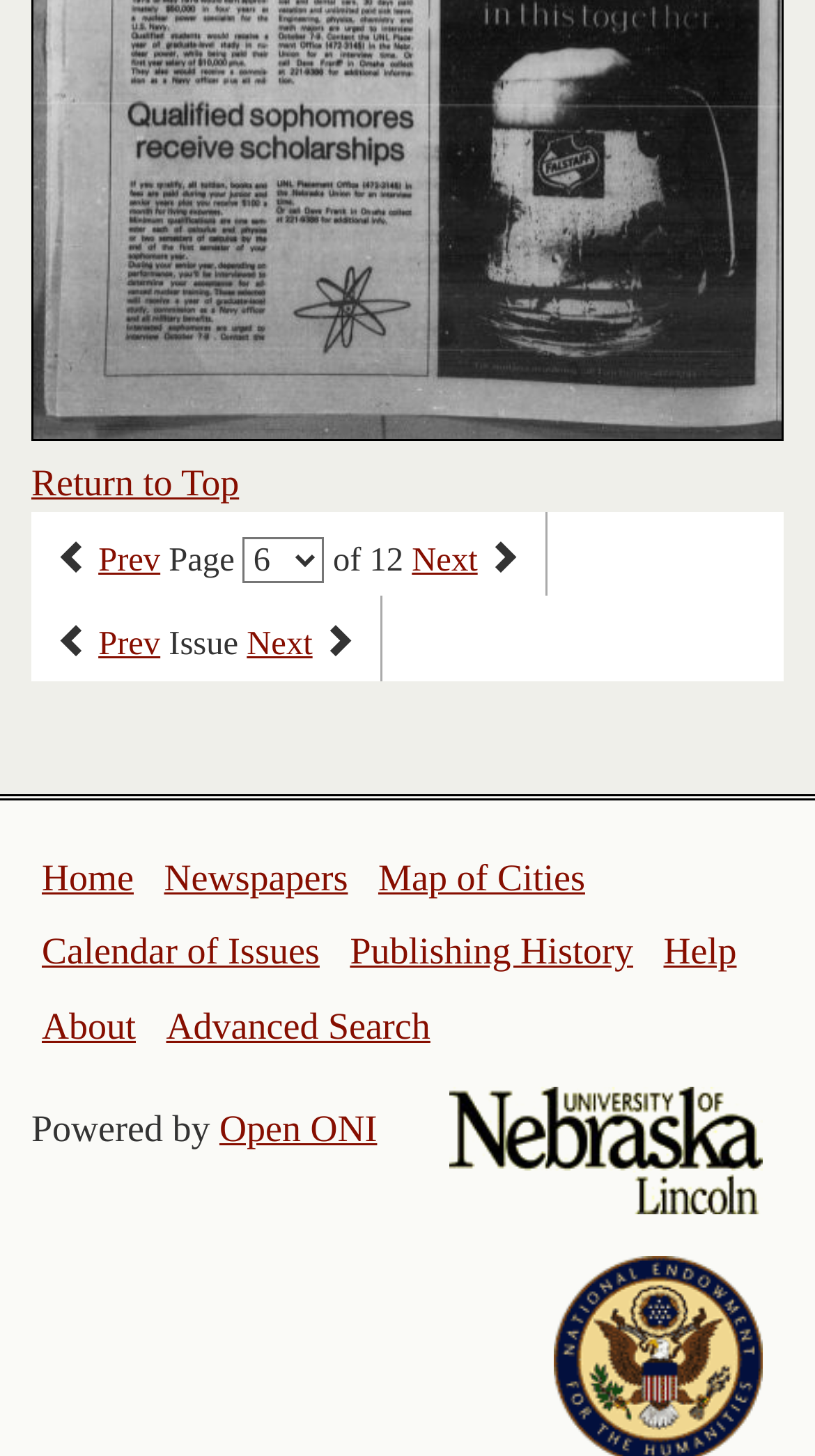Select the bounding box coordinates of the element I need to click to carry out the following instruction: "Go to next page".

[0.505, 0.371, 0.586, 0.397]